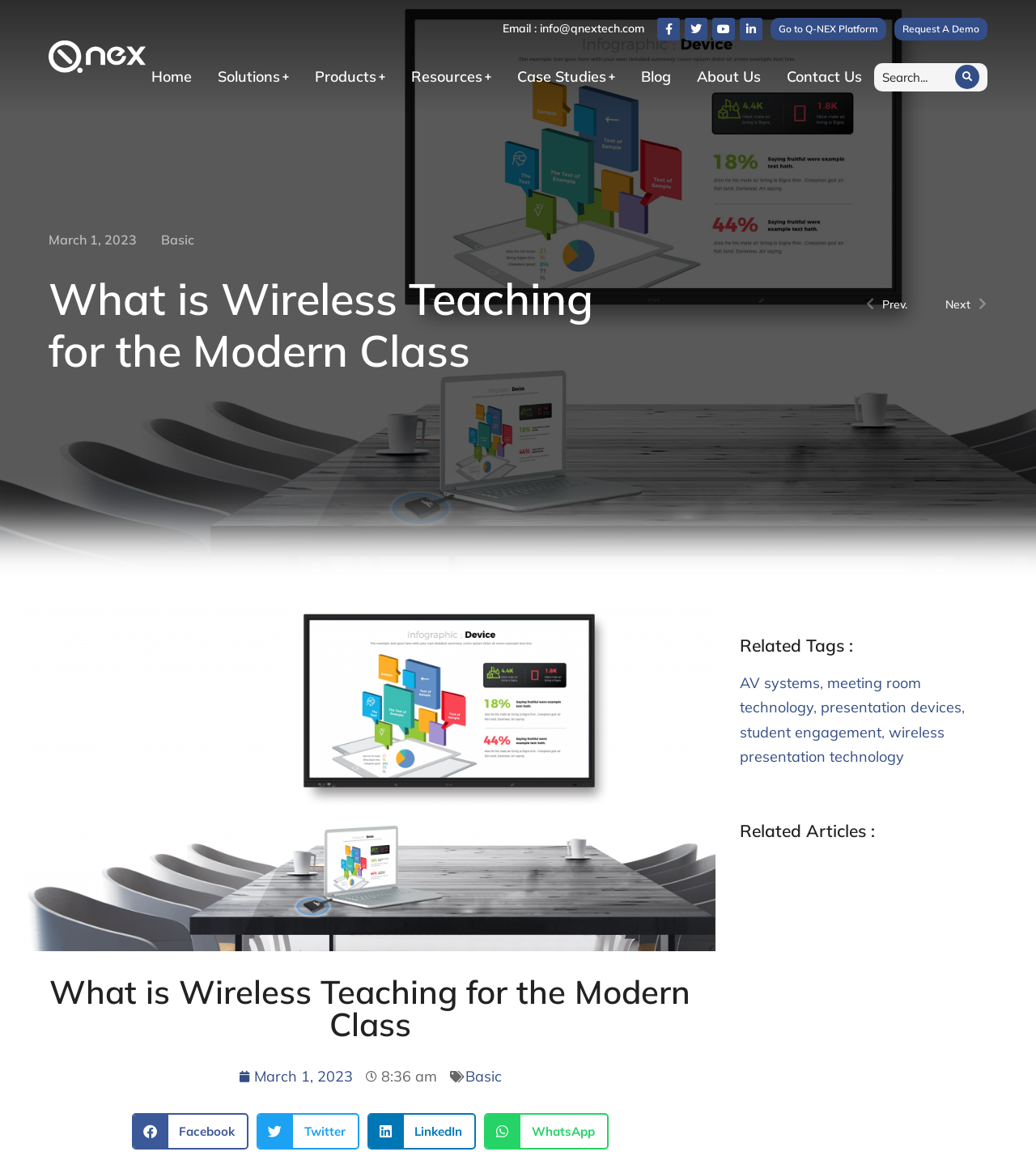Please identify the bounding box coordinates of the area I need to click to accomplish the following instruction: "Read the blog".

[0.619, 0.059, 0.648, 0.074]